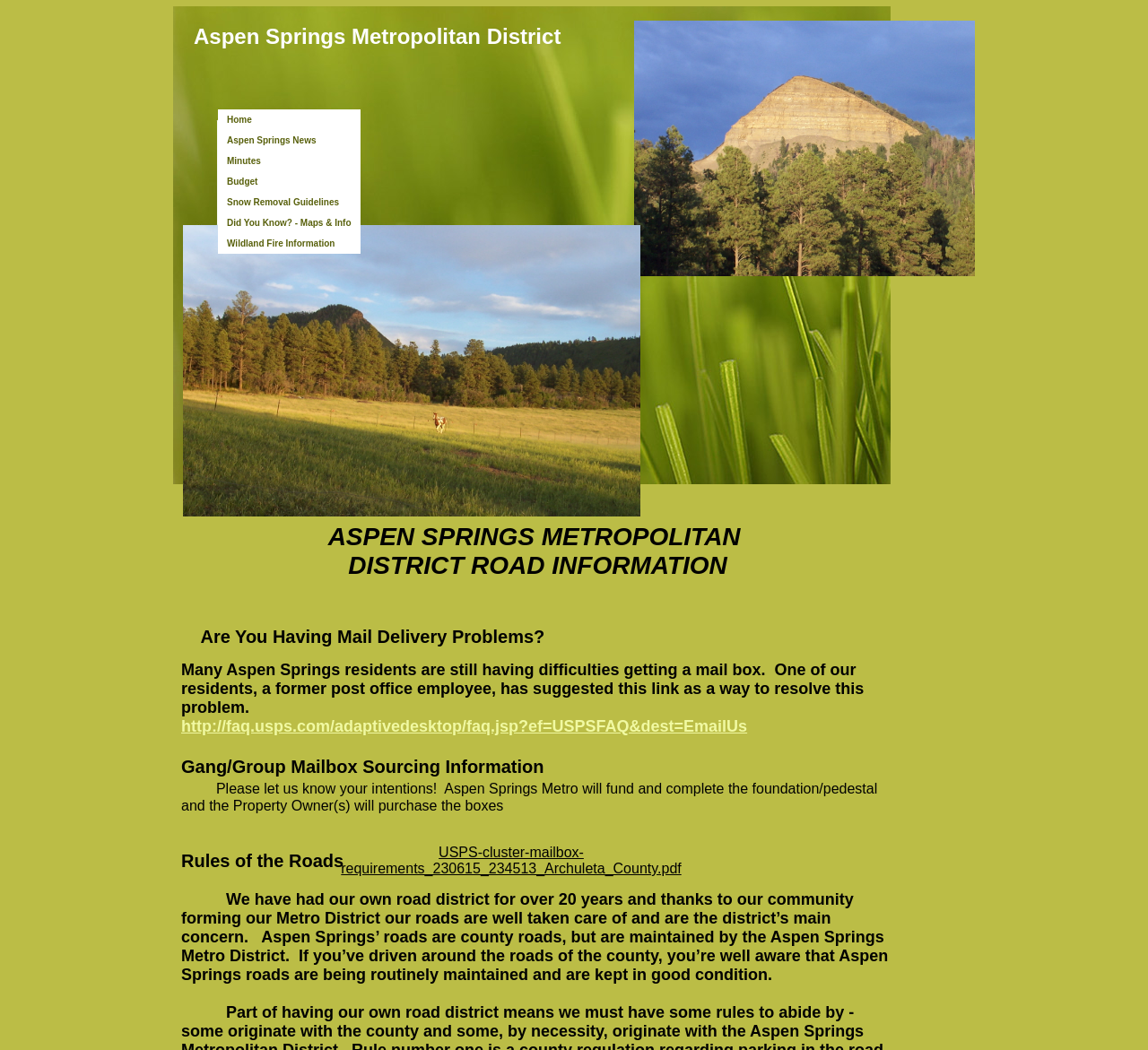Please identify the bounding box coordinates for the region that you need to click to follow this instruction: "Open USPS-cluster-mailbox-requirements_230615_234513_Archuleta_County.pdf".

[0.297, 0.804, 0.594, 0.834]